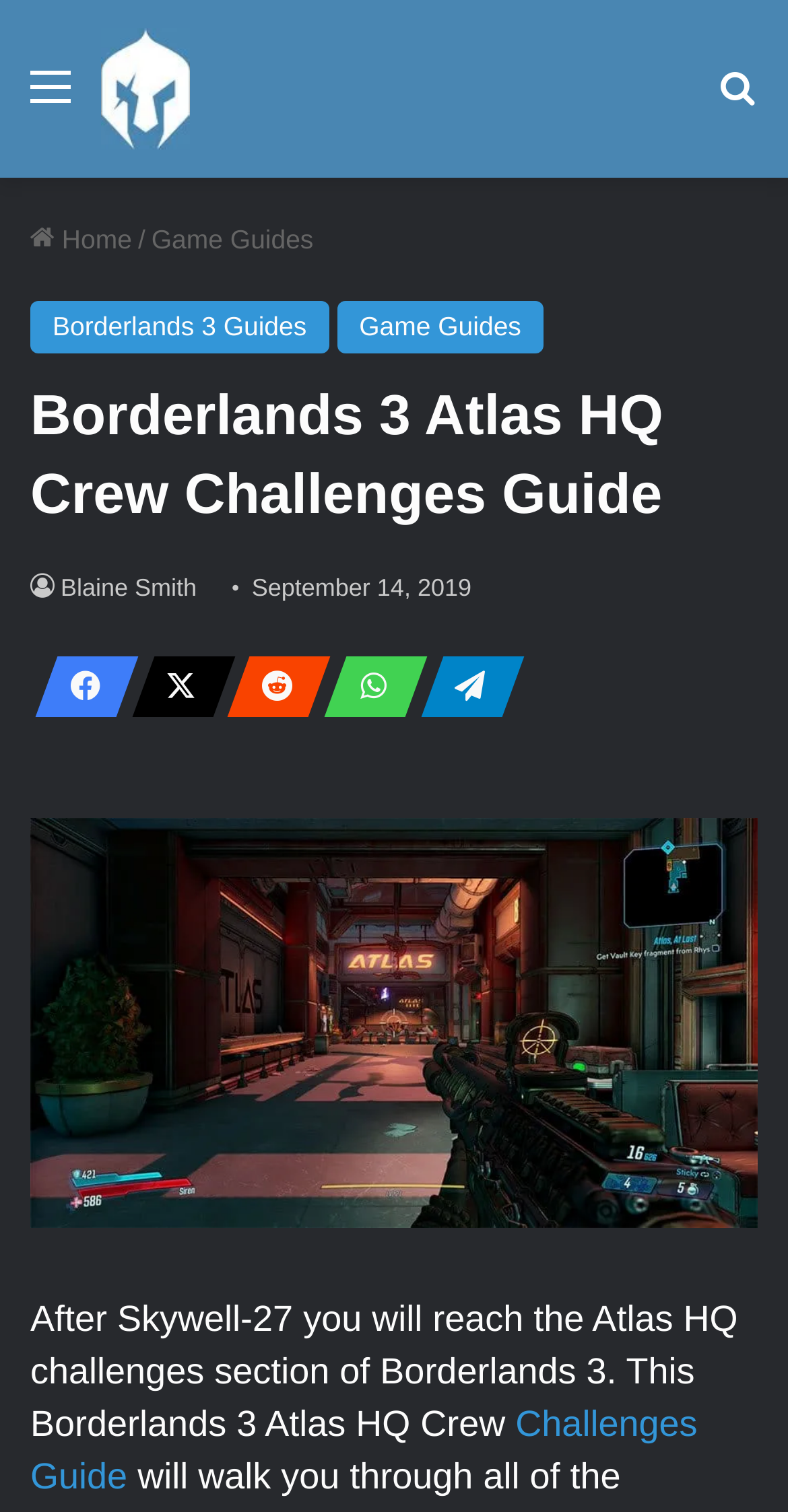Identify and generate the primary title of the webpage.

Borderlands 3 Atlas HQ Crew Challenges Guide